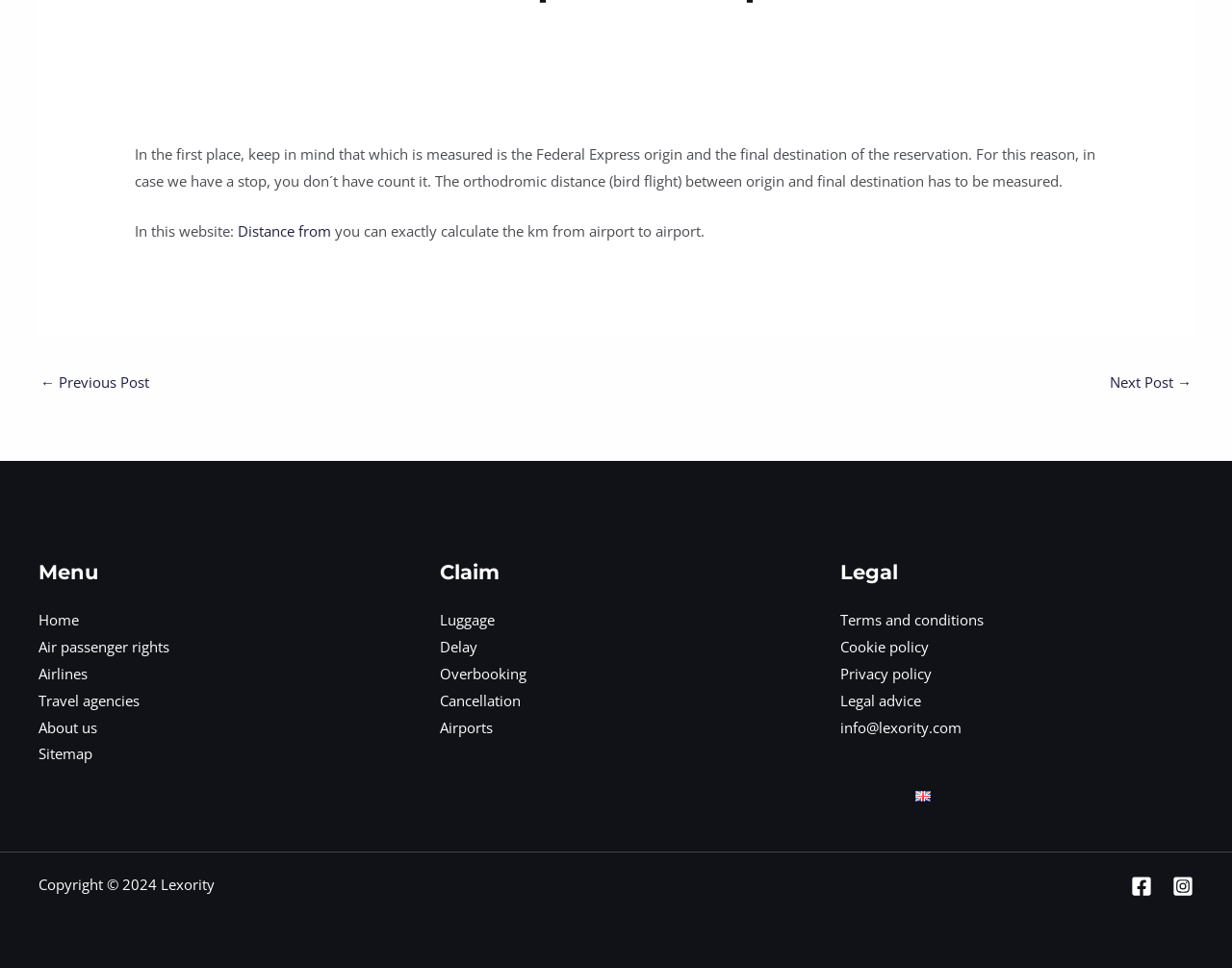What is the purpose of this website?
Provide an in-depth and detailed answer to the question.

The website allows users to exactly calculate the km from airport to airport, as stated in the text 'In this website: you can exactly calculate the km from airport to airport'.